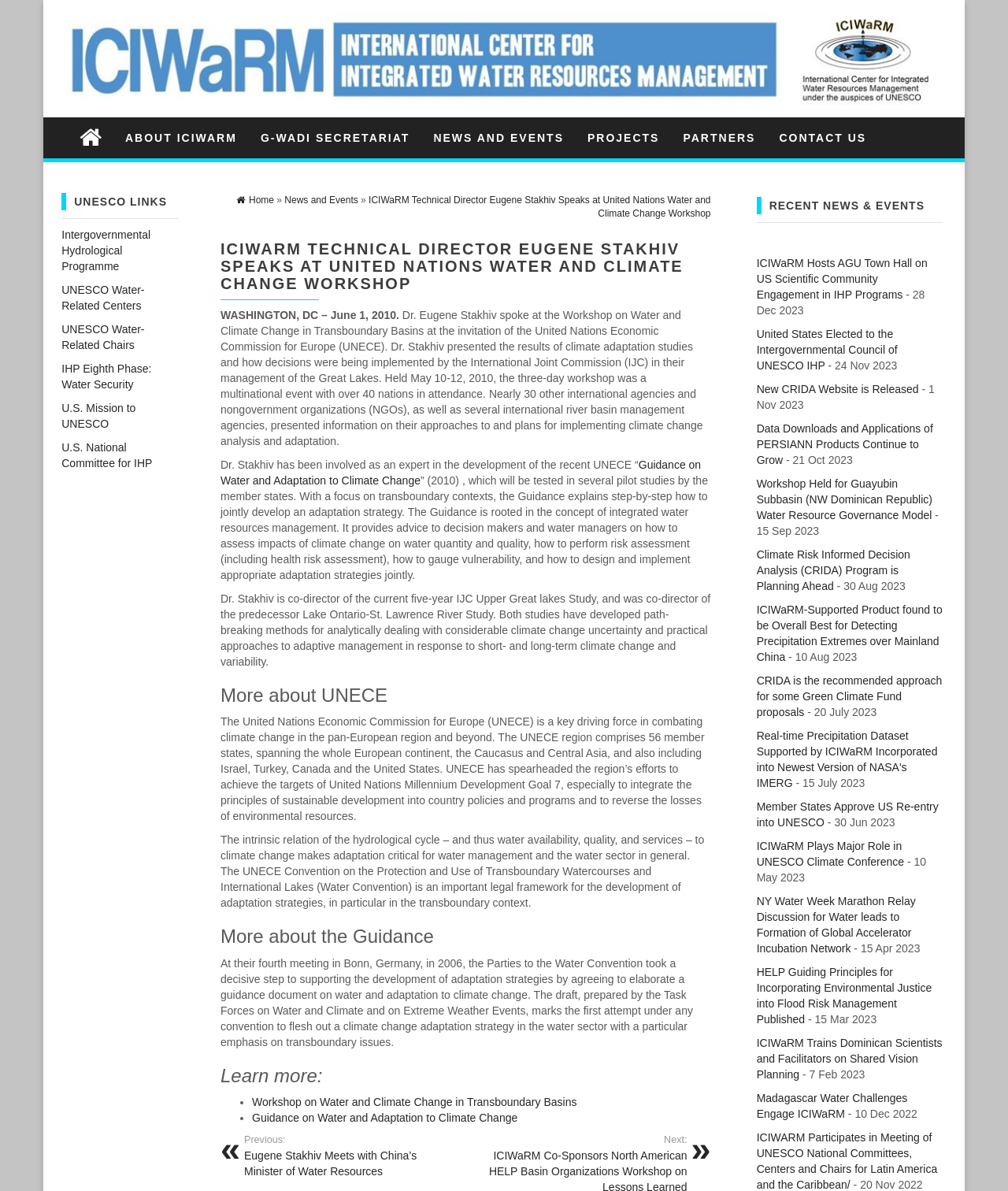Please find and give the text of the main heading on the webpage.

ICIWARM TECHNICAL DIRECTOR EUGENE STAKHIV SPEAKS AT UNITED NATIONS WATER AND CLIMATE CHANGE WORKSHOP